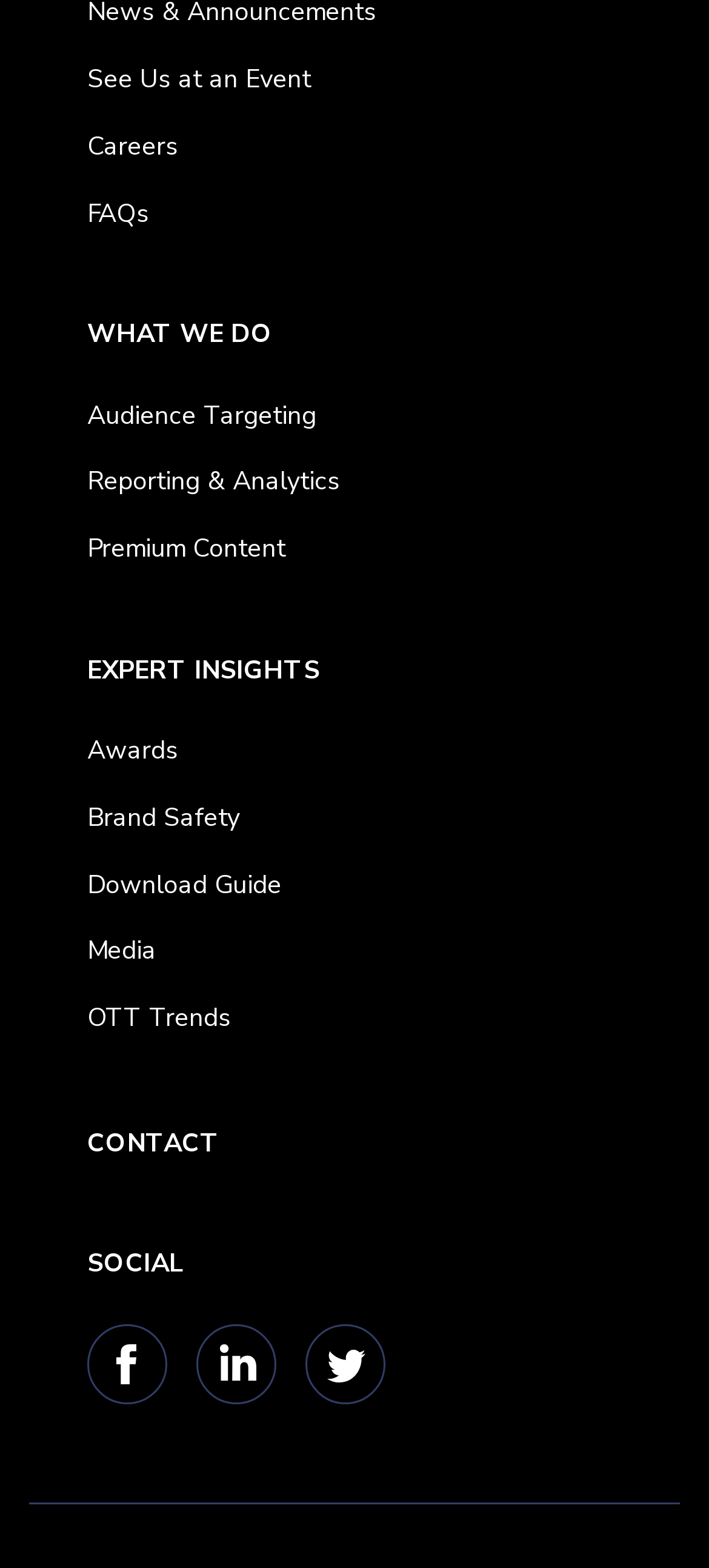Identify the bounding box coordinates of the element to click to follow this instruction: 'Explore 'Audience Targeting''. Ensure the coordinates are four float values between 0 and 1, provided as [left, top, right, bottom].

[0.123, 0.253, 0.446, 0.276]